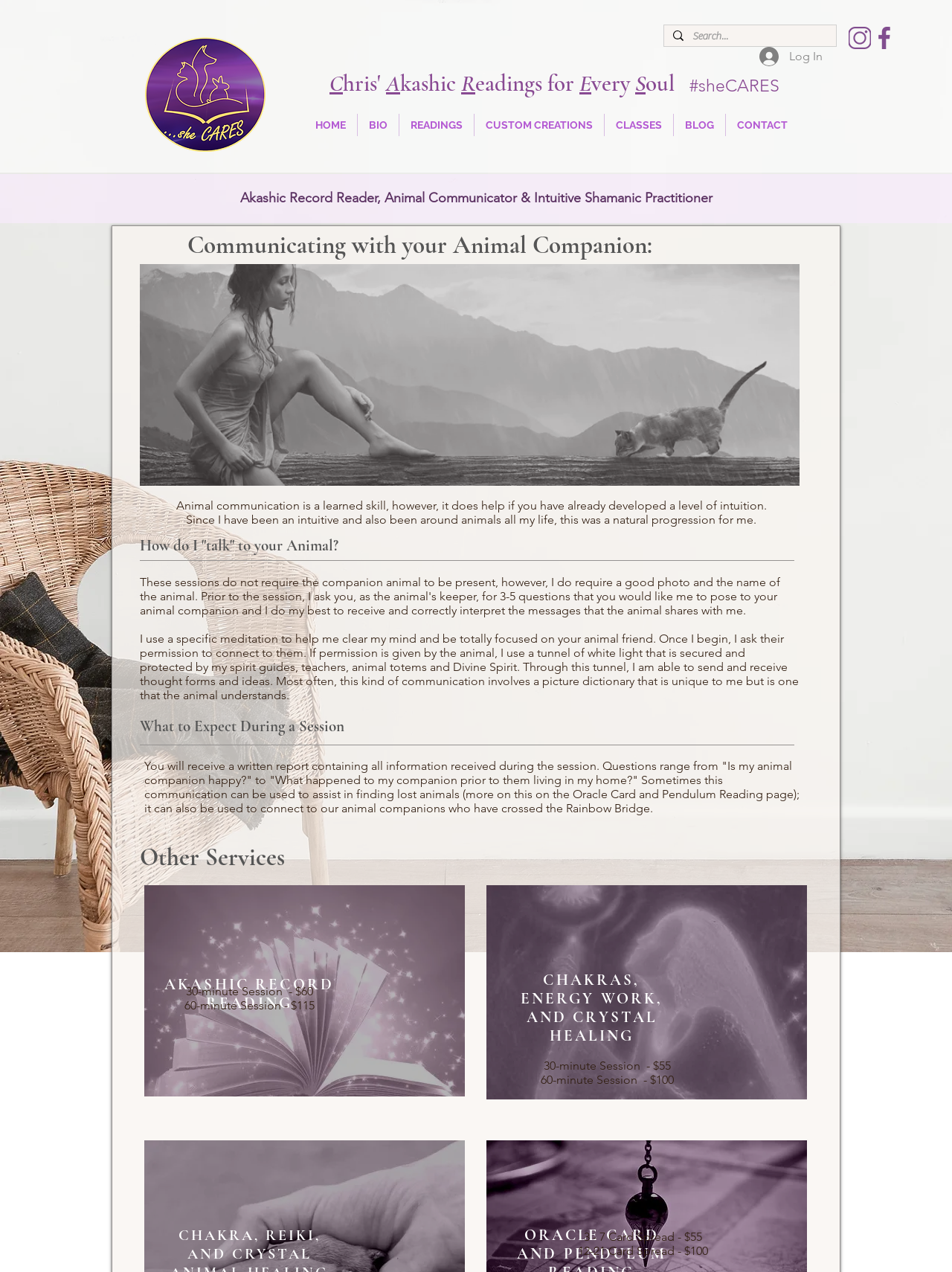Identify the bounding box for the given UI element using the description provided. Coordinates should be in the format (top-left x, top-left y, bottom-right x, bottom-right y) and must be between 0 and 1. Here is the description: aria-label="Search..." name="q" placeholder="Search..."

[0.727, 0.02, 0.845, 0.038]